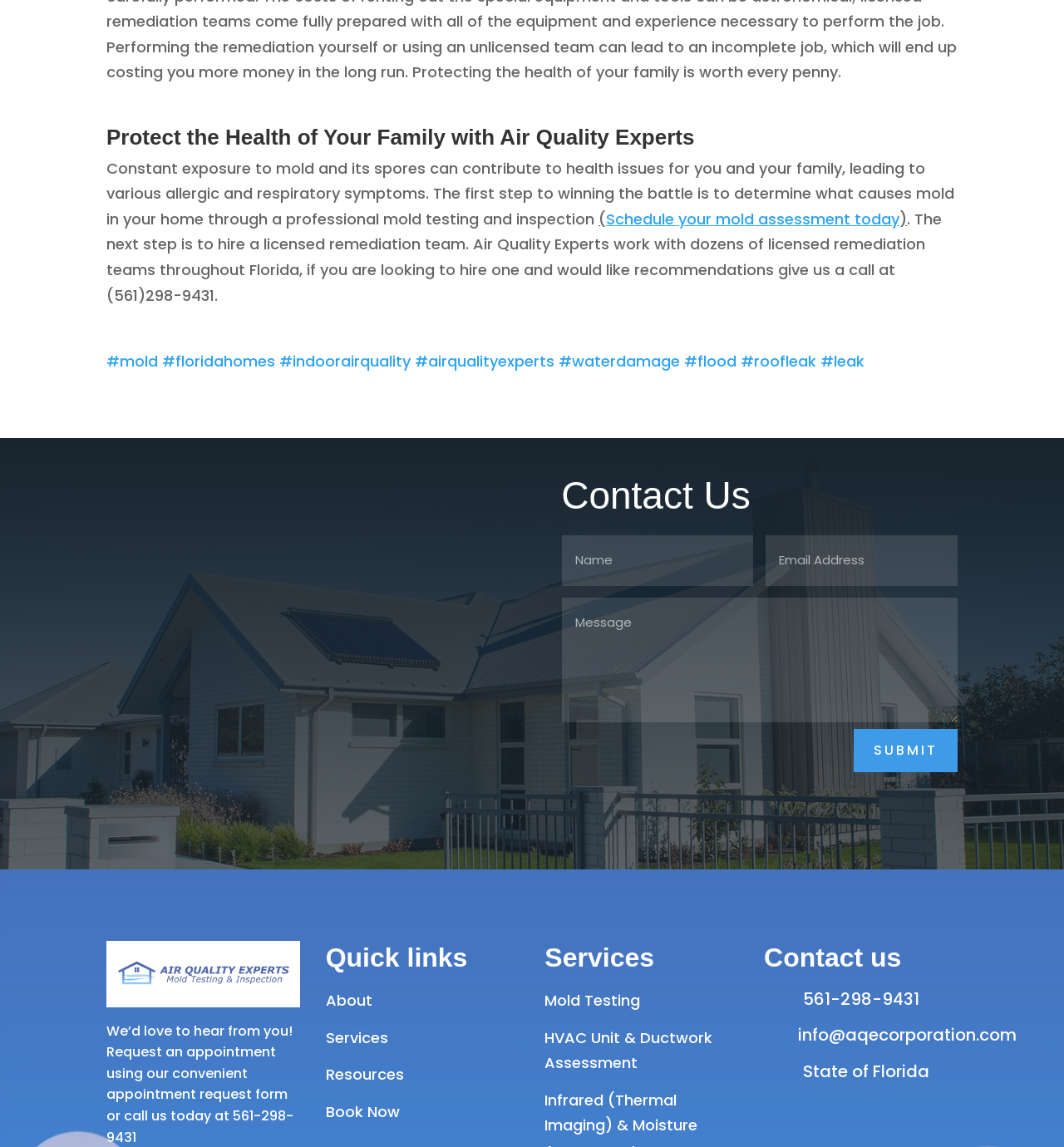By analyzing the image, answer the following question with a detailed response: How can I schedule a mold assessment?

According to the webpage, I can schedule a mold assessment by calling the phone number (561)298-9431 or by scheduling online through the 'Schedule your mold assessment today' link.